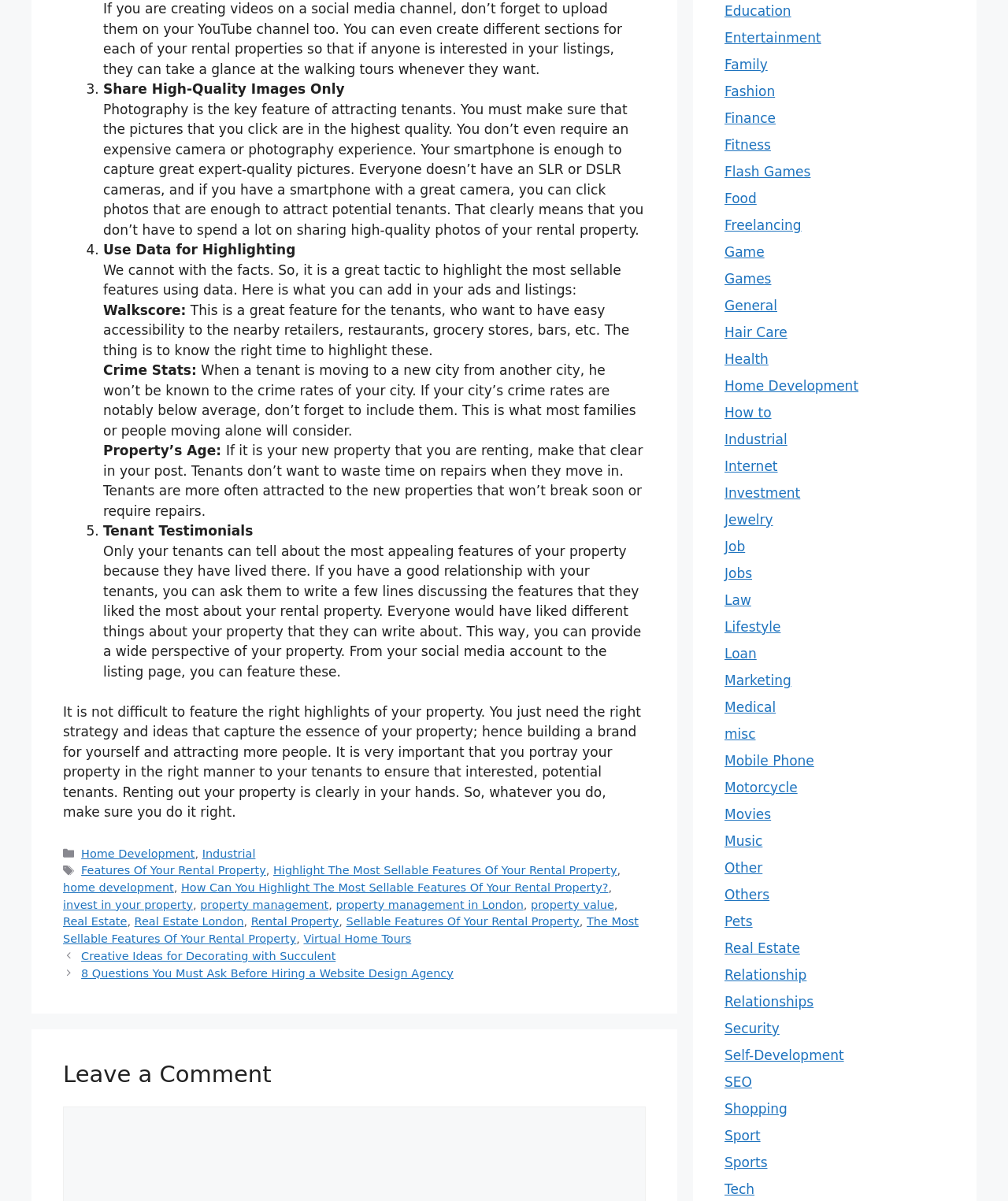Use a single word or phrase to answer the question:
What is the purpose of featuring tenant testimonials?

To provide a wide perspective